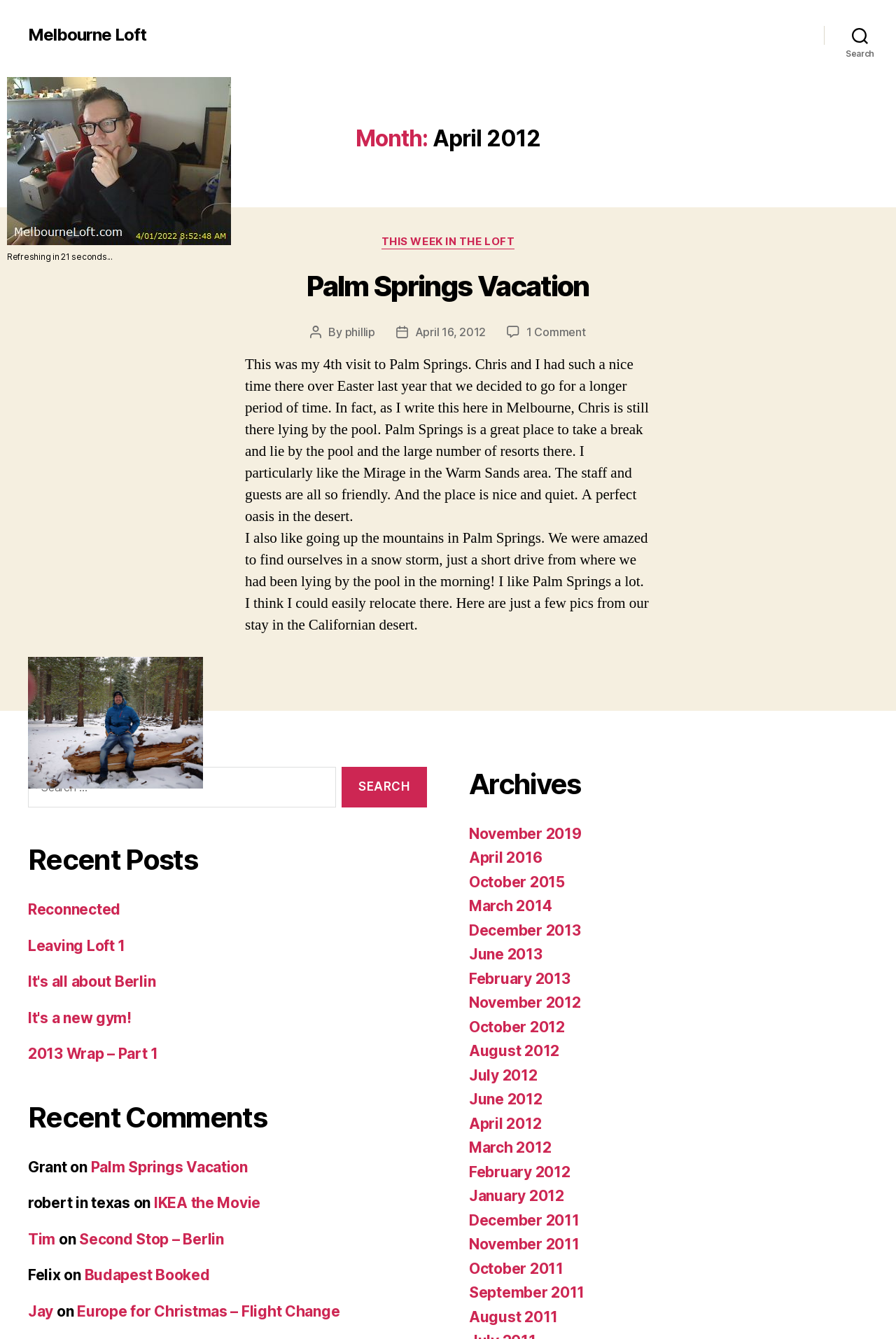Provide the bounding box coordinates of the HTML element described by the text: "aria-label="Collapse sidebar ( [ )"". The coordinates should be in the format [left, top, right, bottom] with values between 0 and 1.

None